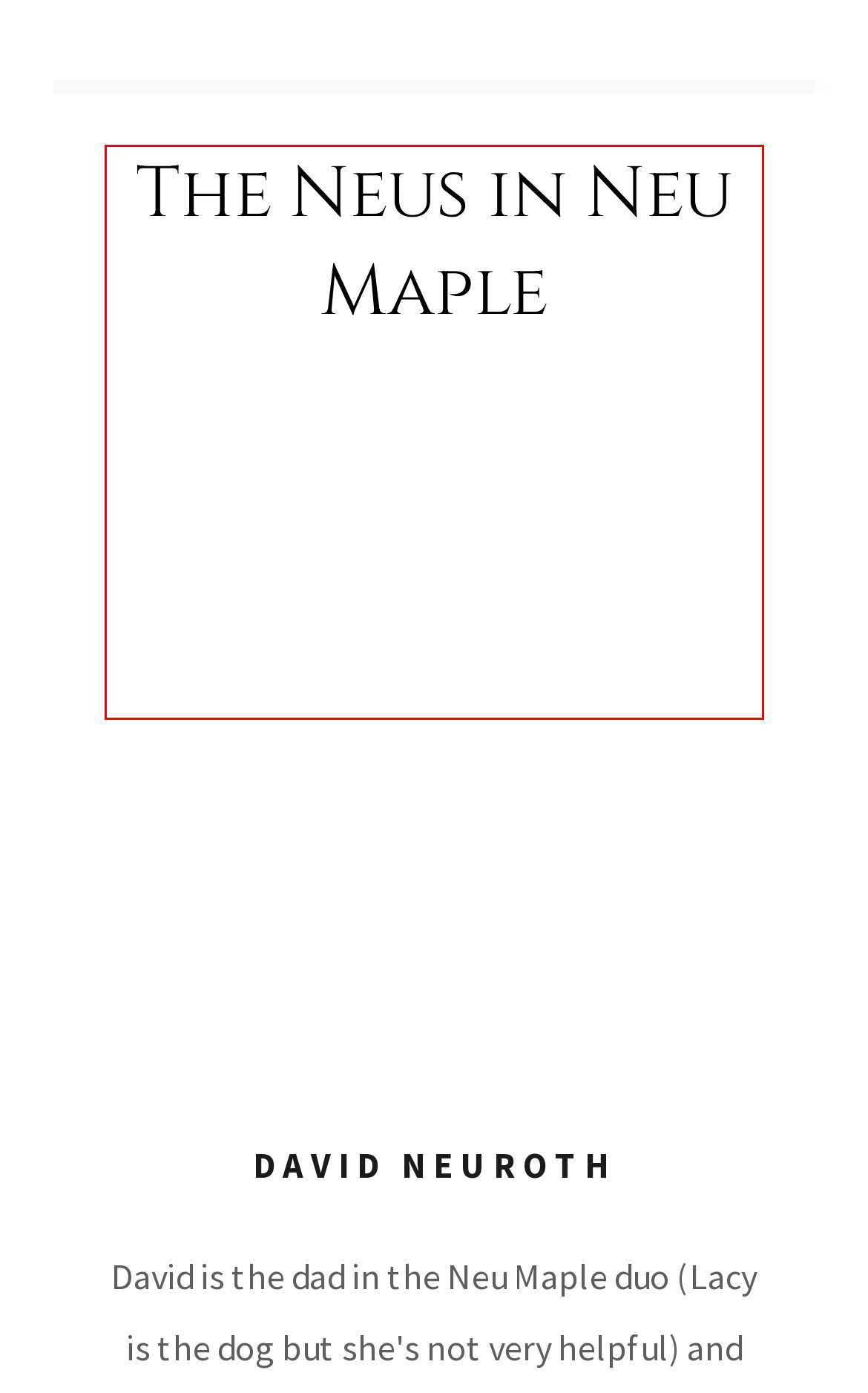Observe the screenshot of the webpage that includes a red rectangle bounding box. Conduct OCR on the content inside this red bounding box and generate the text.

Mariah is the daughter (she has a cat named Gogo who is unfortunately for you not pictured here). Mariah, similar to Lacy, is not very helpful (yet) but she sure can lug a 5 gallon bucket of sap and stoke the wood fire to help boil. She is converting a shuttle bus to a tiny home and learning everything she can about maple!